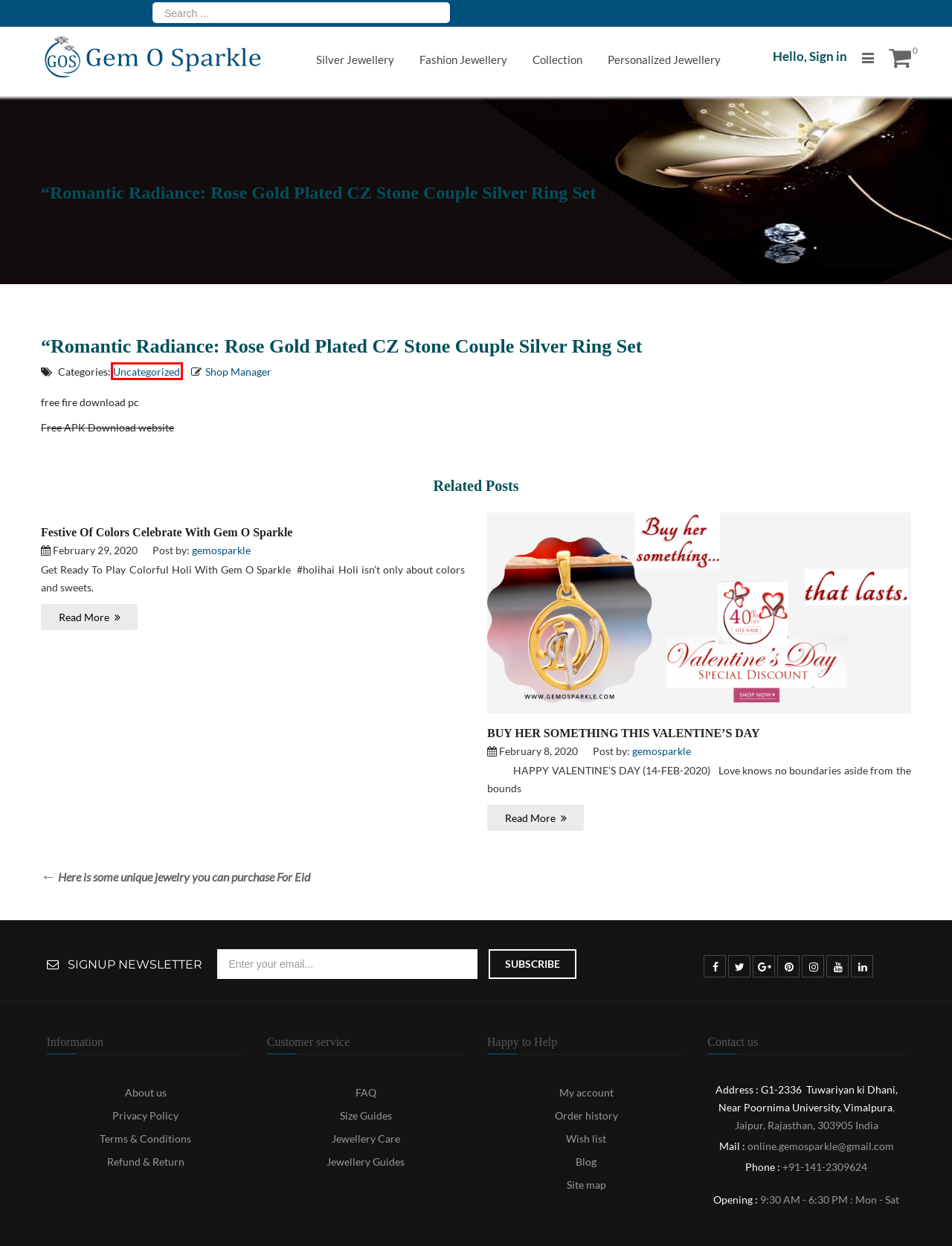Observe the webpage screenshot and focus on the red bounding box surrounding a UI element. Choose the most appropriate webpage description that corresponds to the new webpage after clicking the element in the bounding box. Here are the candidates:
A. Uncategorized - Gem O Sparkle
B. Terms & Conditions - Gem O Sparkle
C. Silver Jewellery
D. gemosparkle, Author at Gem O Sparkle
E. Here is some unique jewelry you can purchase For Eid - Gem O Sparkle
F. About us - Gem O Sparkle
G. Festive Of Colors Celebrate With Gem O Sparkle - Gem O Sparkle
H. Wishlist - Gem O Sparkle

A